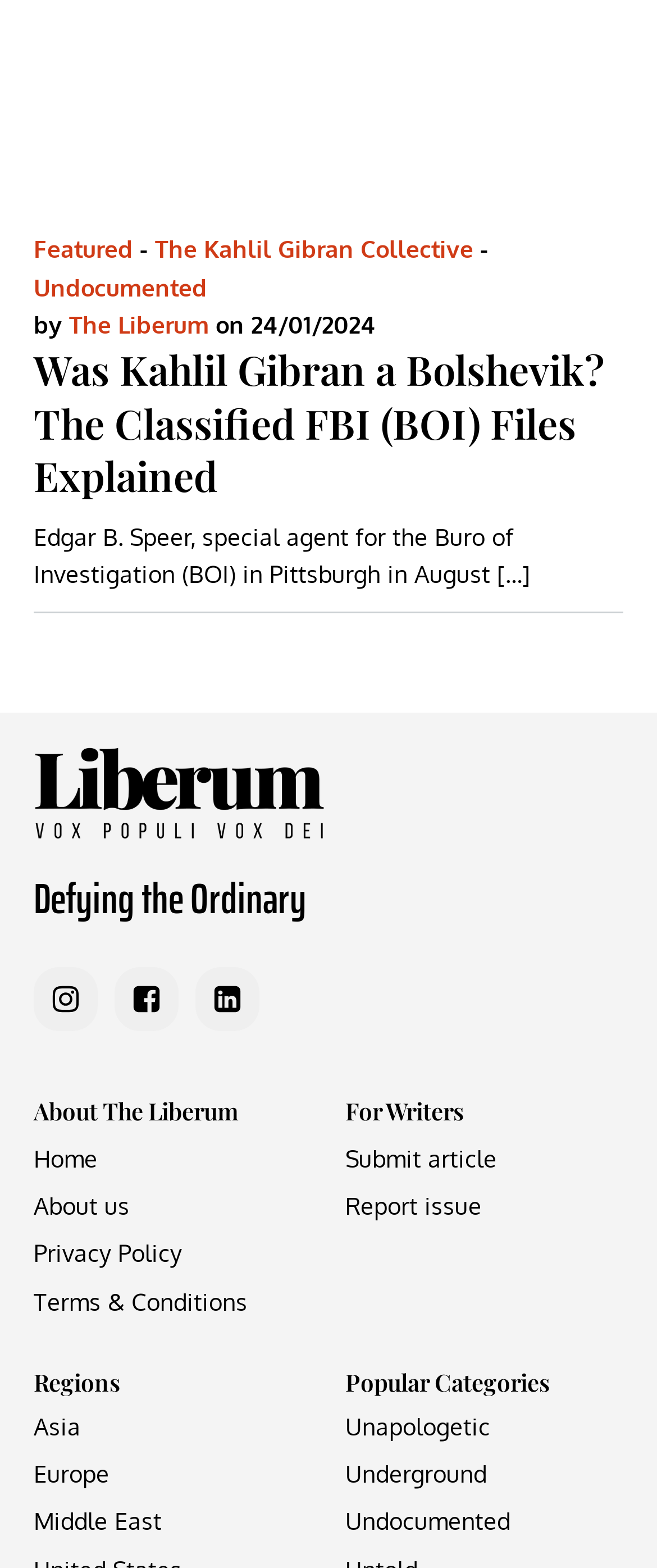What is the name of the collective?
Using the information from the image, give a concise answer in one word or a short phrase.

The Kahlil Gibran Collective